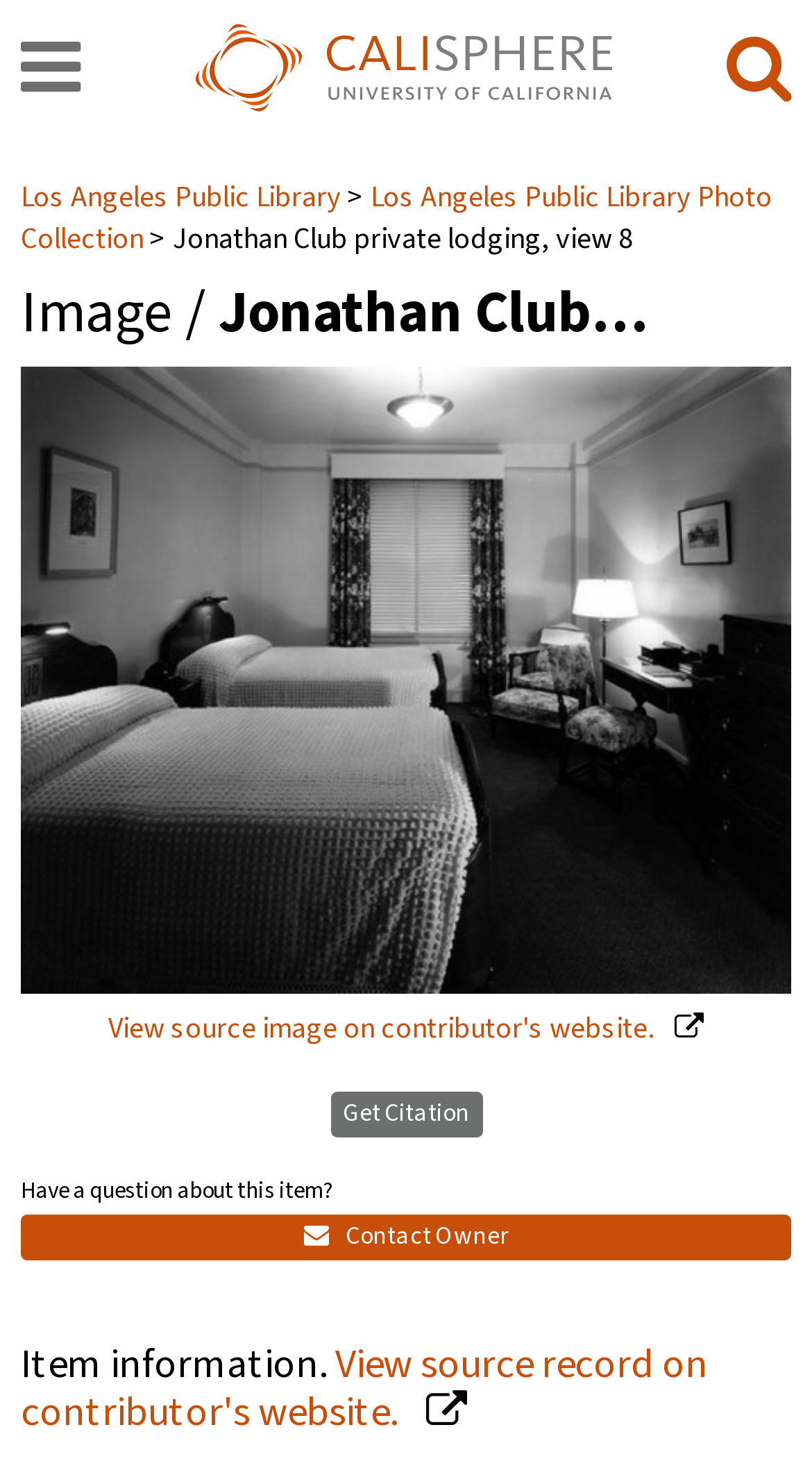Please identify the bounding box coordinates of the region to click in order to complete the given instruction: "Get a citation". The coordinates should be four float numbers between 0 and 1, i.e., [left, top, right, bottom].

[0.406, 0.736, 0.594, 0.767]